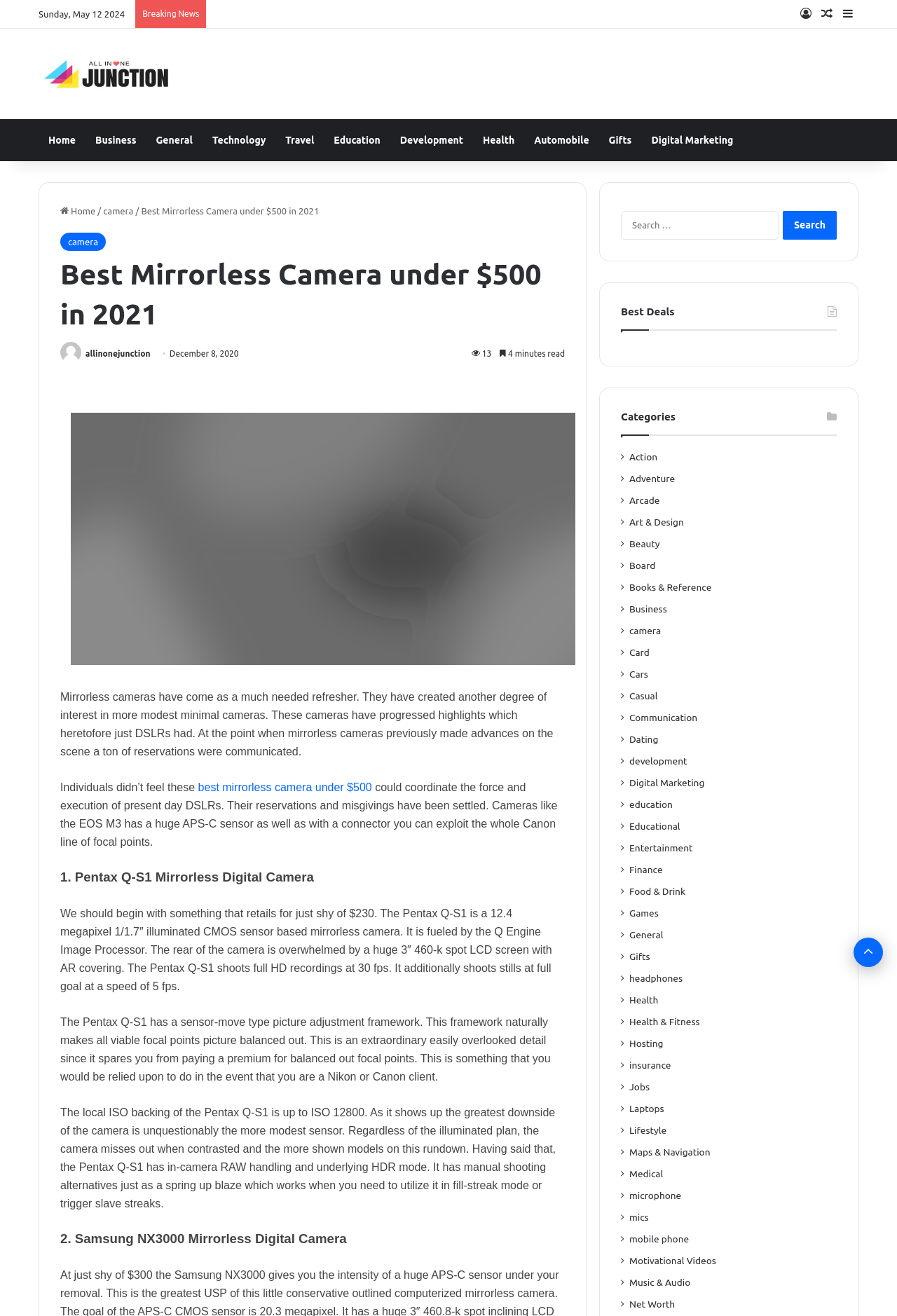Identify the bounding box coordinates for the UI element described as: "Digital Marketing".

[0.702, 0.589, 0.785, 0.601]